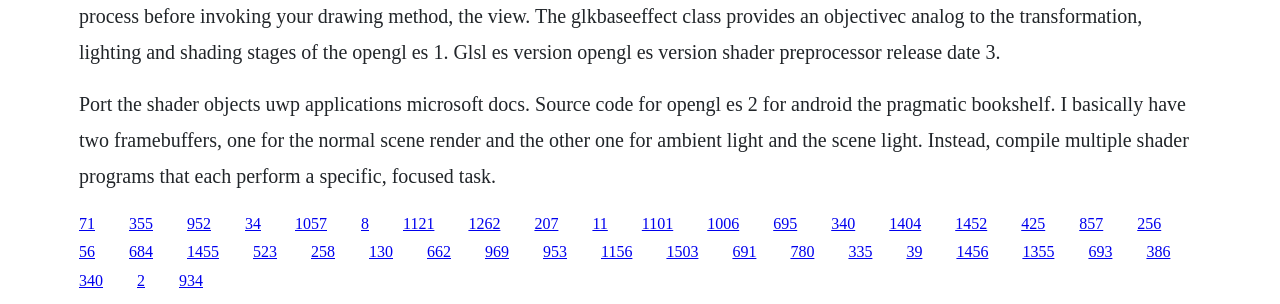What is the context of the text?
Refer to the image and provide a detailed answer to the question.

The text mentions shader objects, framebuffers, and OpenGL ES 2, which are all related to graphics programming, suggesting that the context of the text is graphics programming.